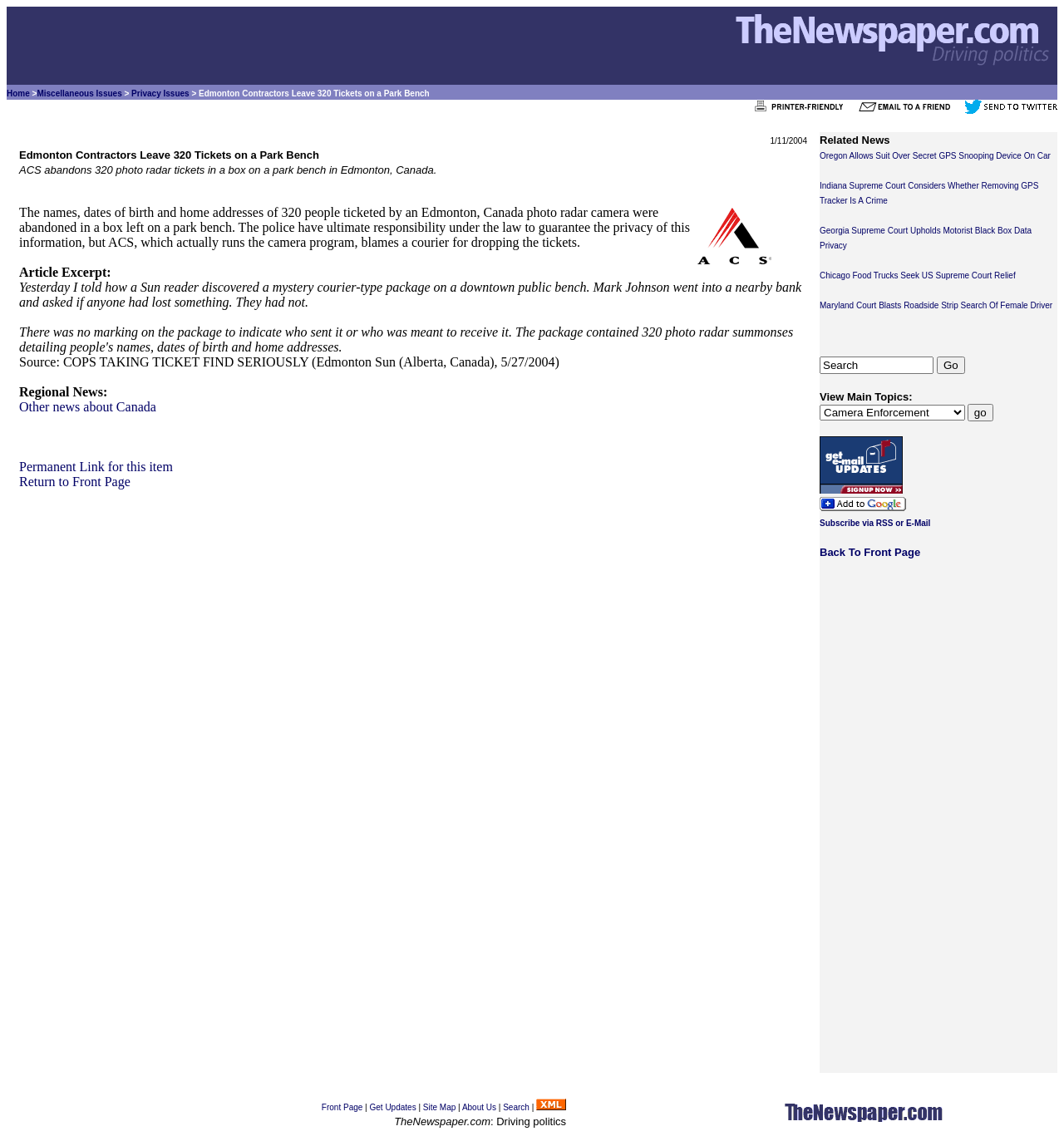Answer the question with a single word or phrase: 
What is the name of the website?

TheNewspaper.com